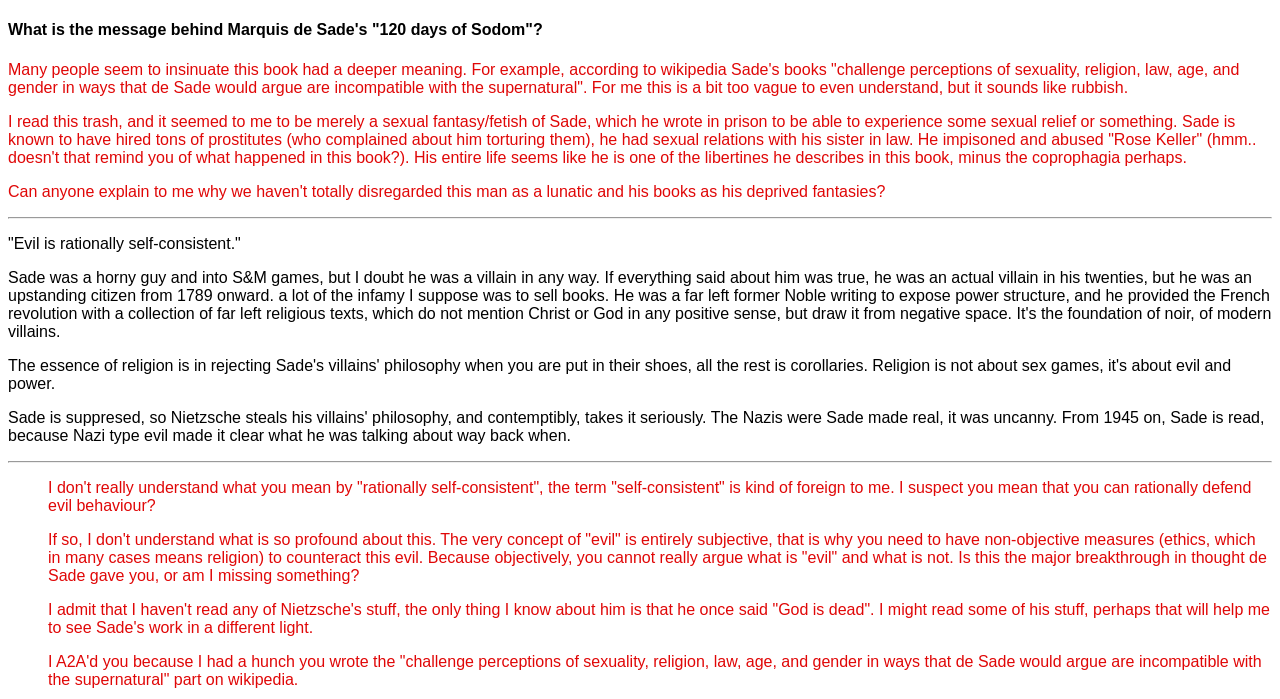Has the author read any of Nietzsche's works?
Using the image as a reference, answer with just one word or a short phrase.

No